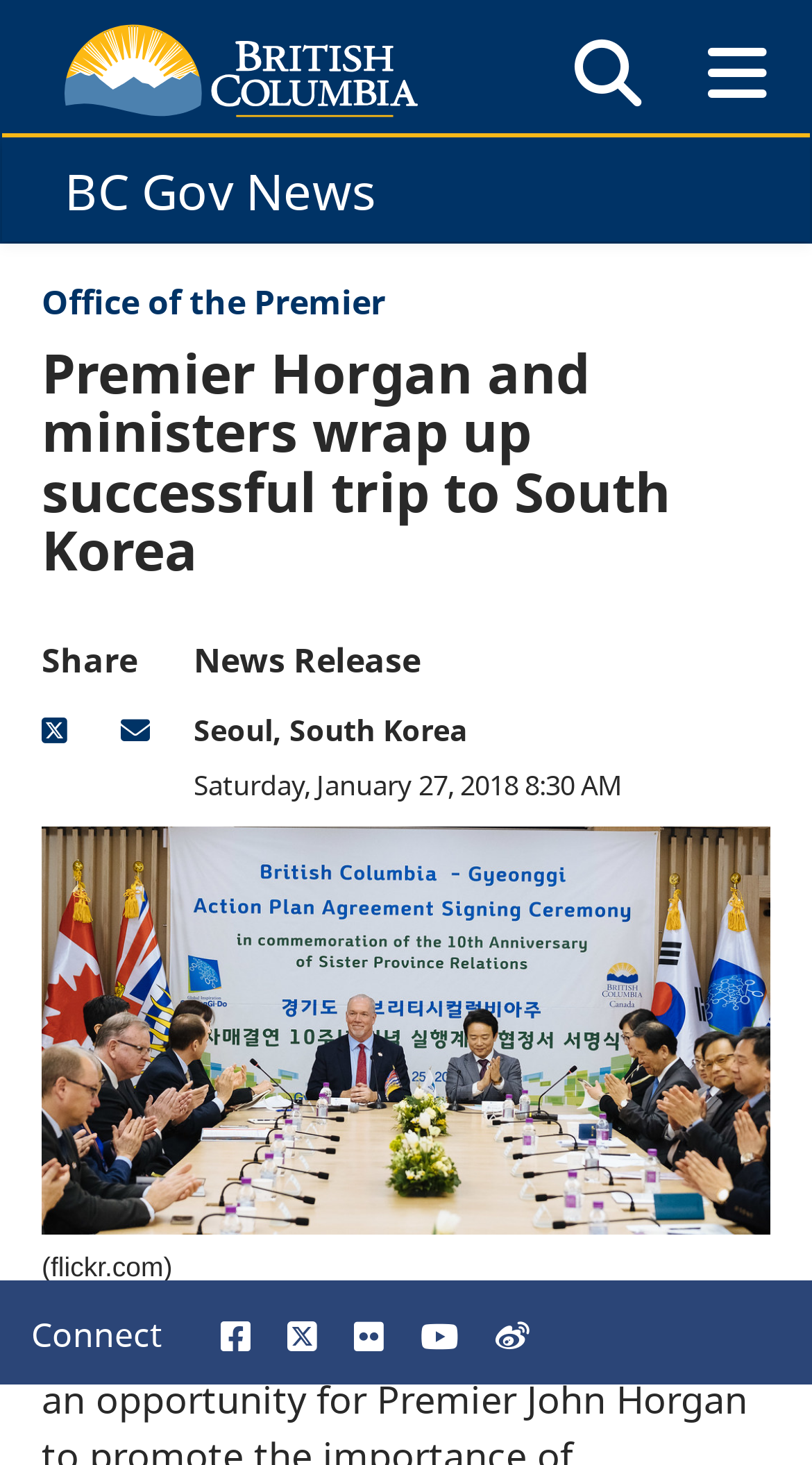Please indicate the bounding box coordinates of the element's region to be clicked to achieve the instruction: "Read the news release". Provide the coordinates as four float numbers between 0 and 1, i.e., [left, top, right, bottom].

[0.238, 0.439, 0.767, 0.471]